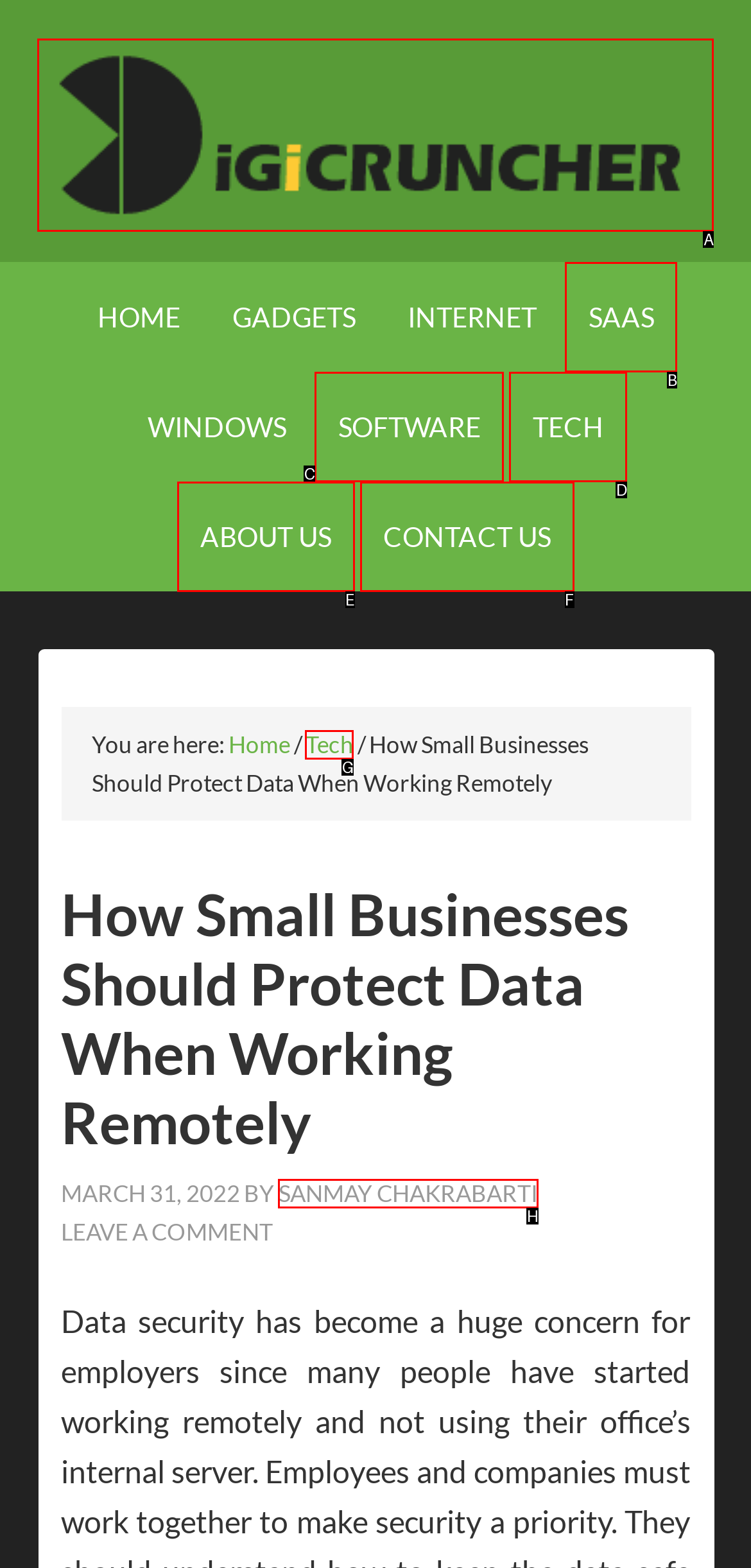Tell me the letter of the HTML element that best matches the description: DigiCruncher from the provided options.

A